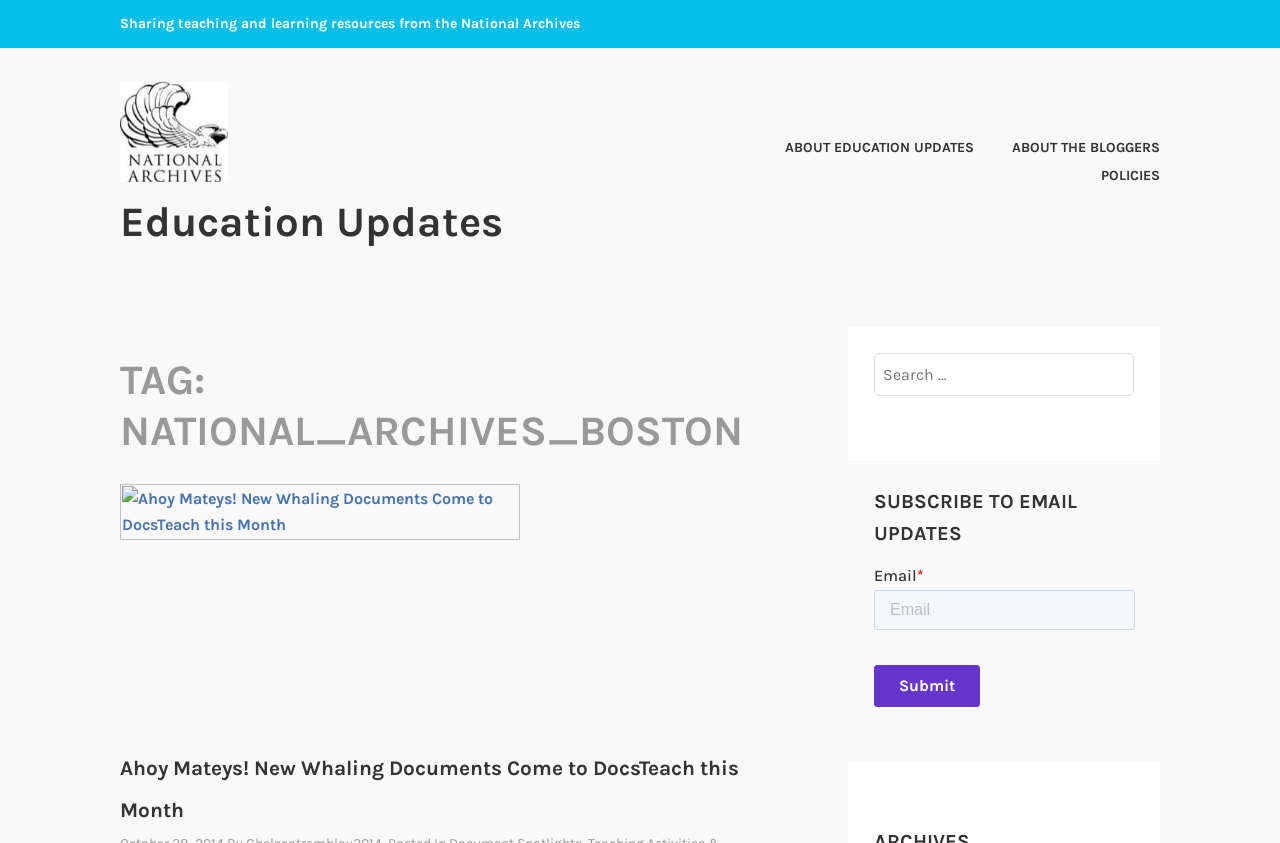Please provide a one-word or short phrase answer to the question:
How many links are in the top navigation menu?

3